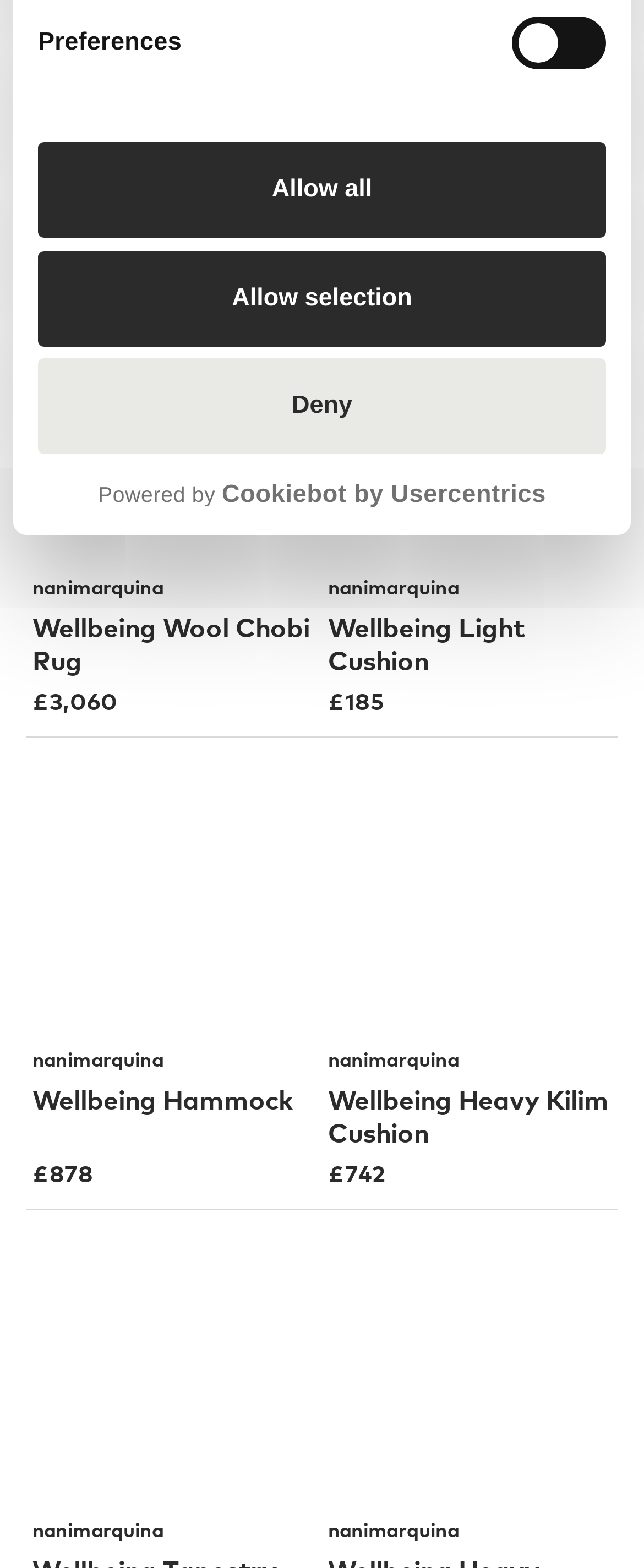From the screenshot, find the bounding box of the UI element matching this description: "Powered by Cookiebot by Usercentrics". Supply the bounding box coordinates in the form [left, top, right, bottom], each a float between 0 and 1.

[0.059, 0.305, 0.941, 0.325]